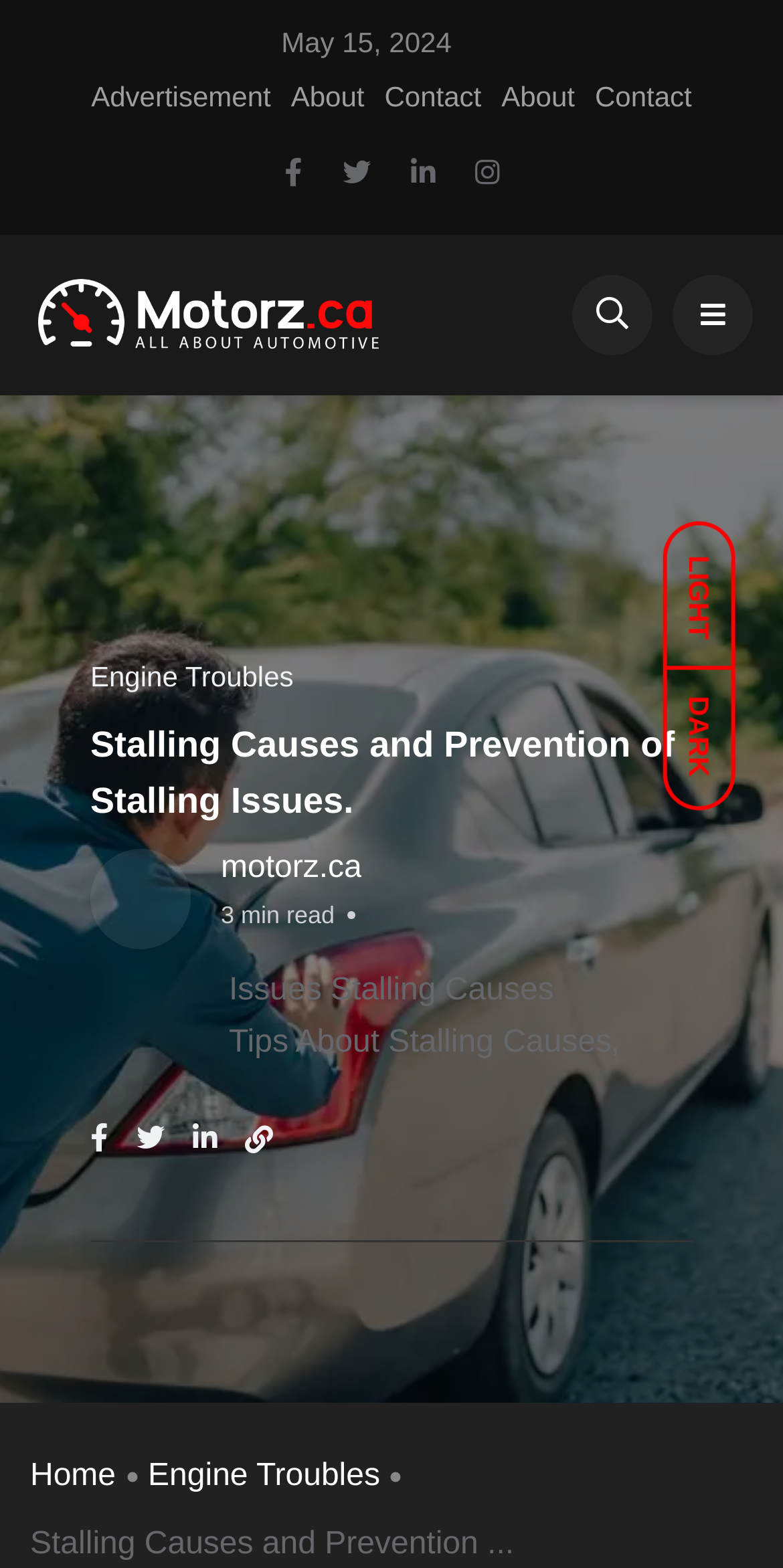Indicate the bounding box coordinates of the element that must be clicked to execute the instruction: "Toggle the button with a star icon". The coordinates should be given as four float numbers between 0 and 1, i.e., [left, top, right, bottom].

[0.313, 0.713, 0.349, 0.742]